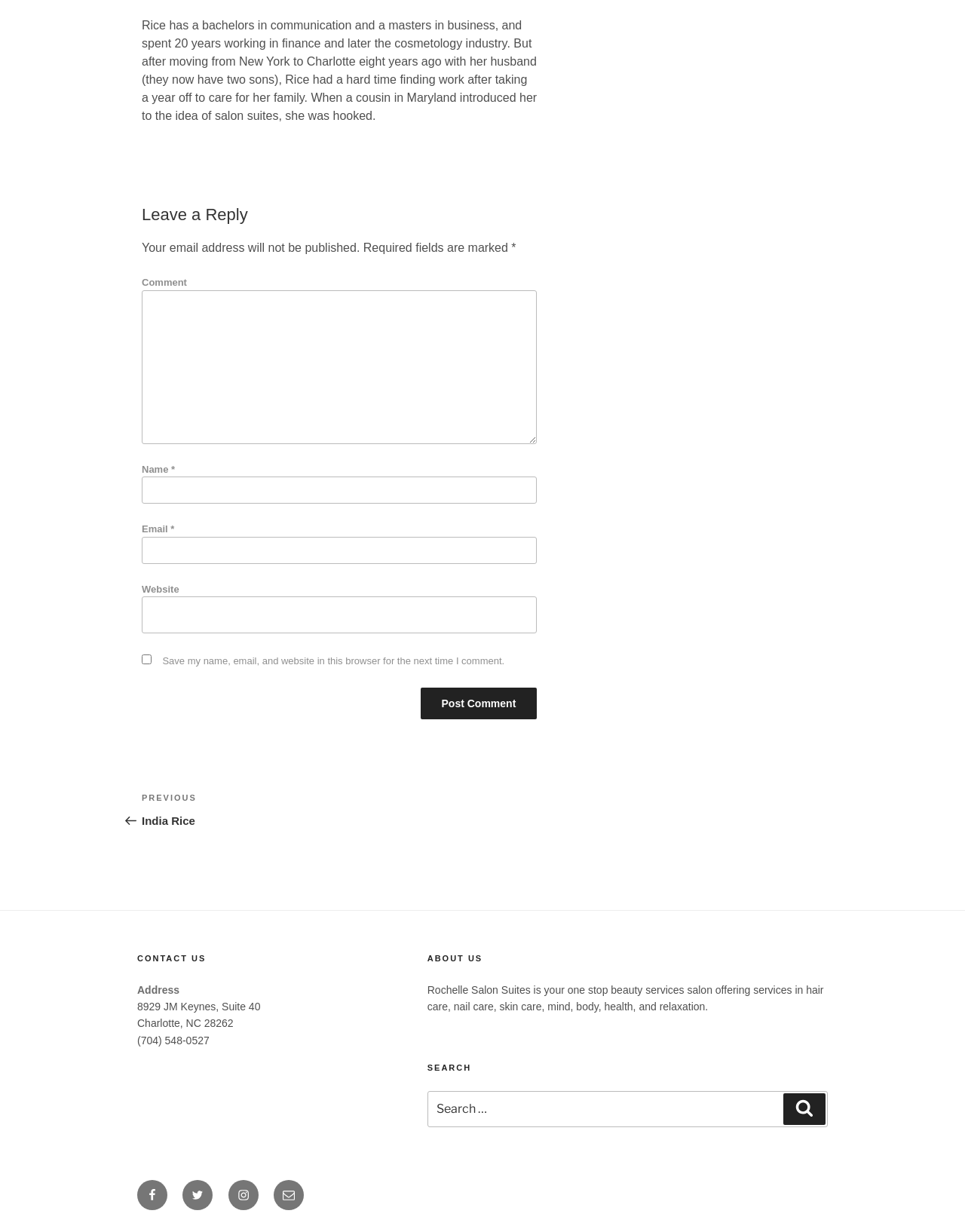Please find the bounding box coordinates of the element's region to be clicked to carry out this instruction: "Input your email".

None